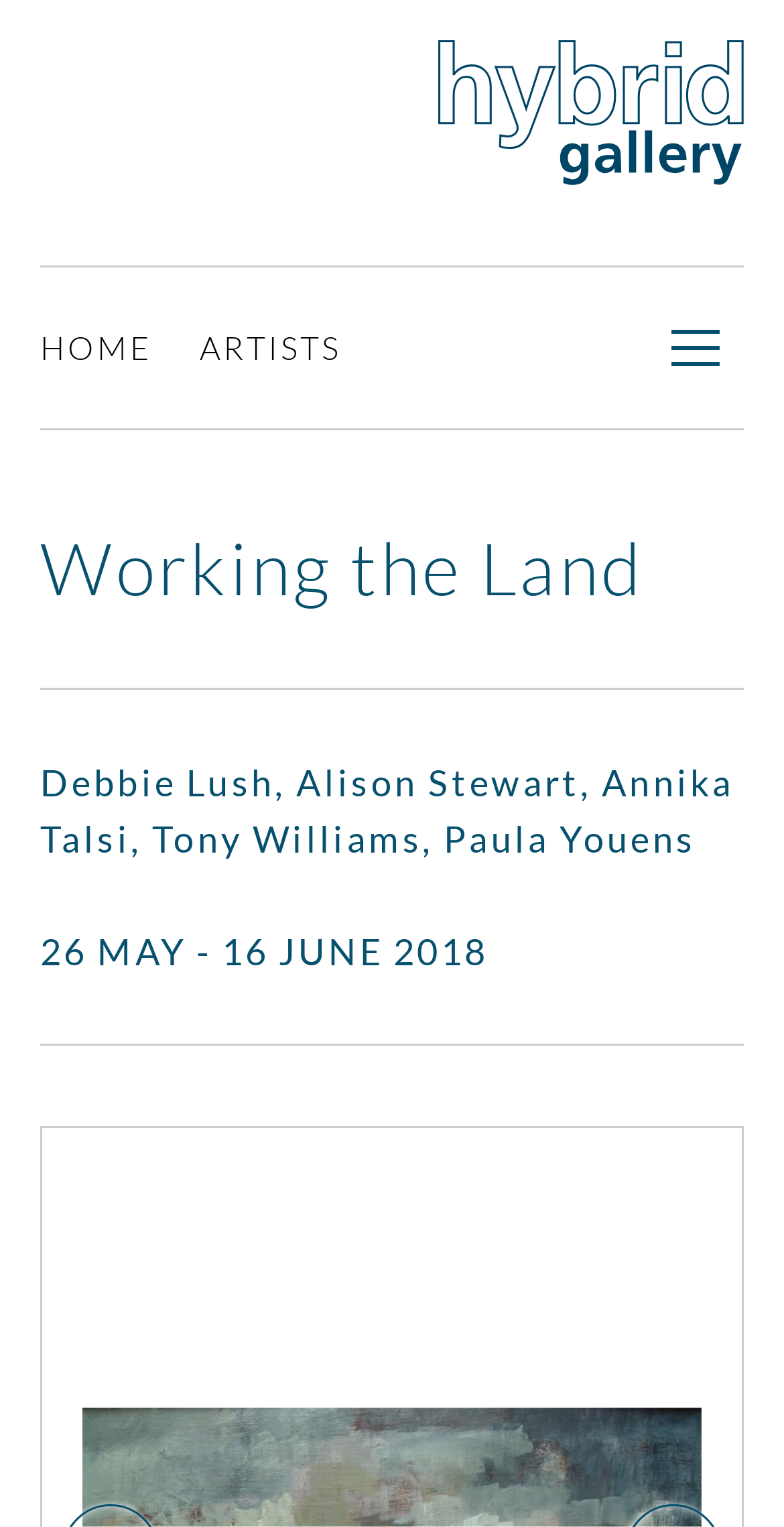What is the name of the navigation section?
Please give a detailed and elaborate explanation in response to the question.

I examined the webpage and found the navigation section. The heading of this section is 'Main navigation', indicating that it provides links to the main sections of the website.